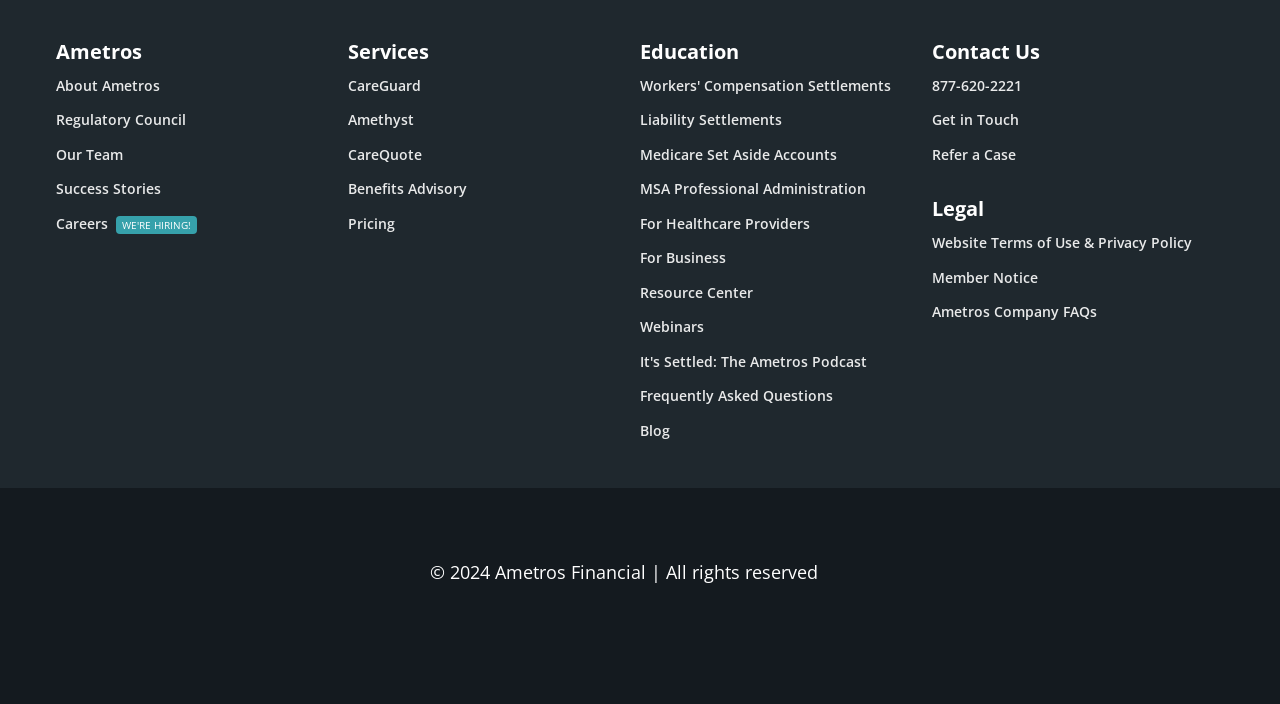Refer to the image and provide an in-depth answer to the question:
What is the name of the company?

The name of the company can be found in the heading element with the text 'Ametros' at the top left of the webpage.